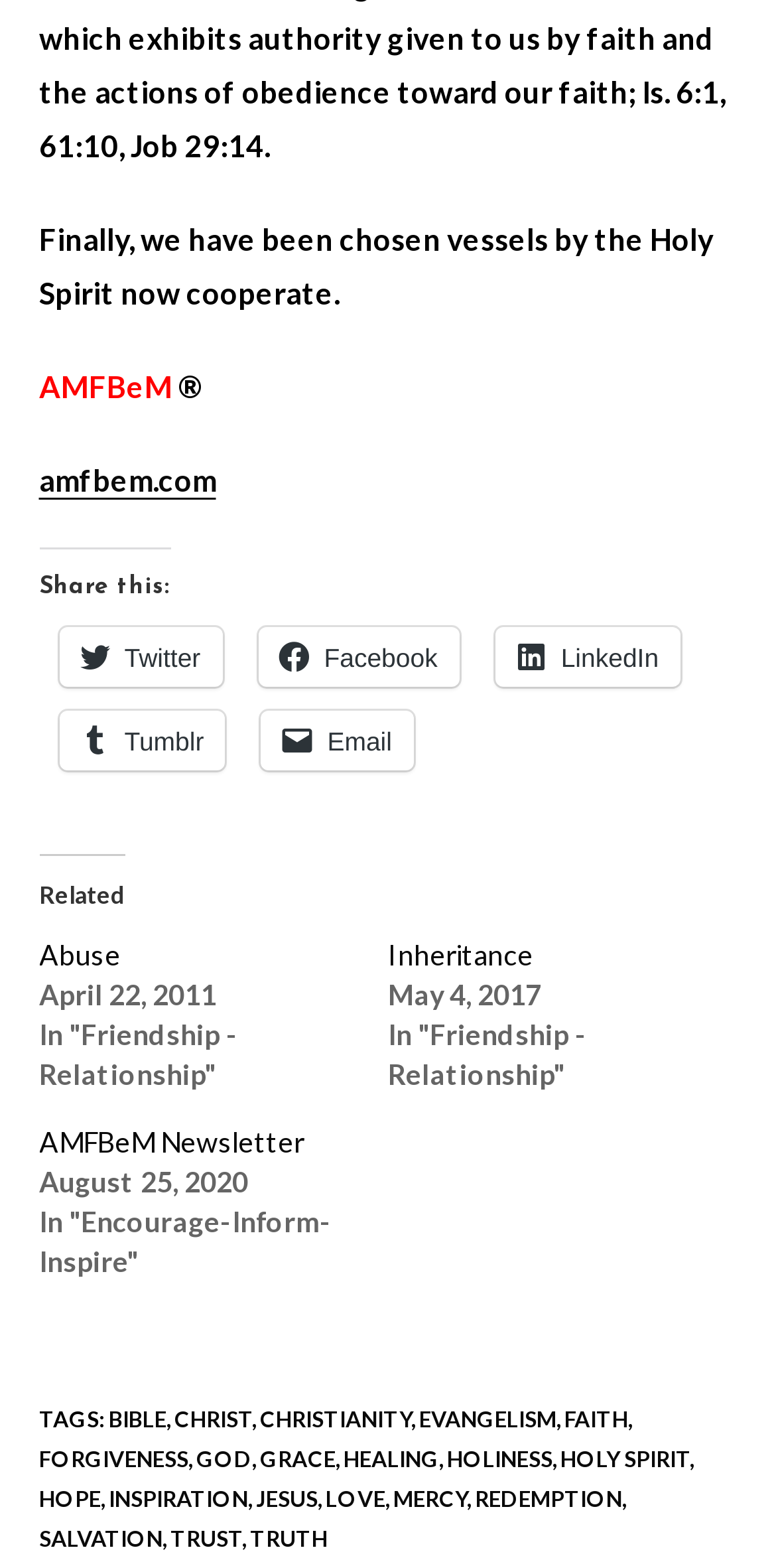How many tags are available?
Refer to the image and answer the question using a single word or phrase.

20